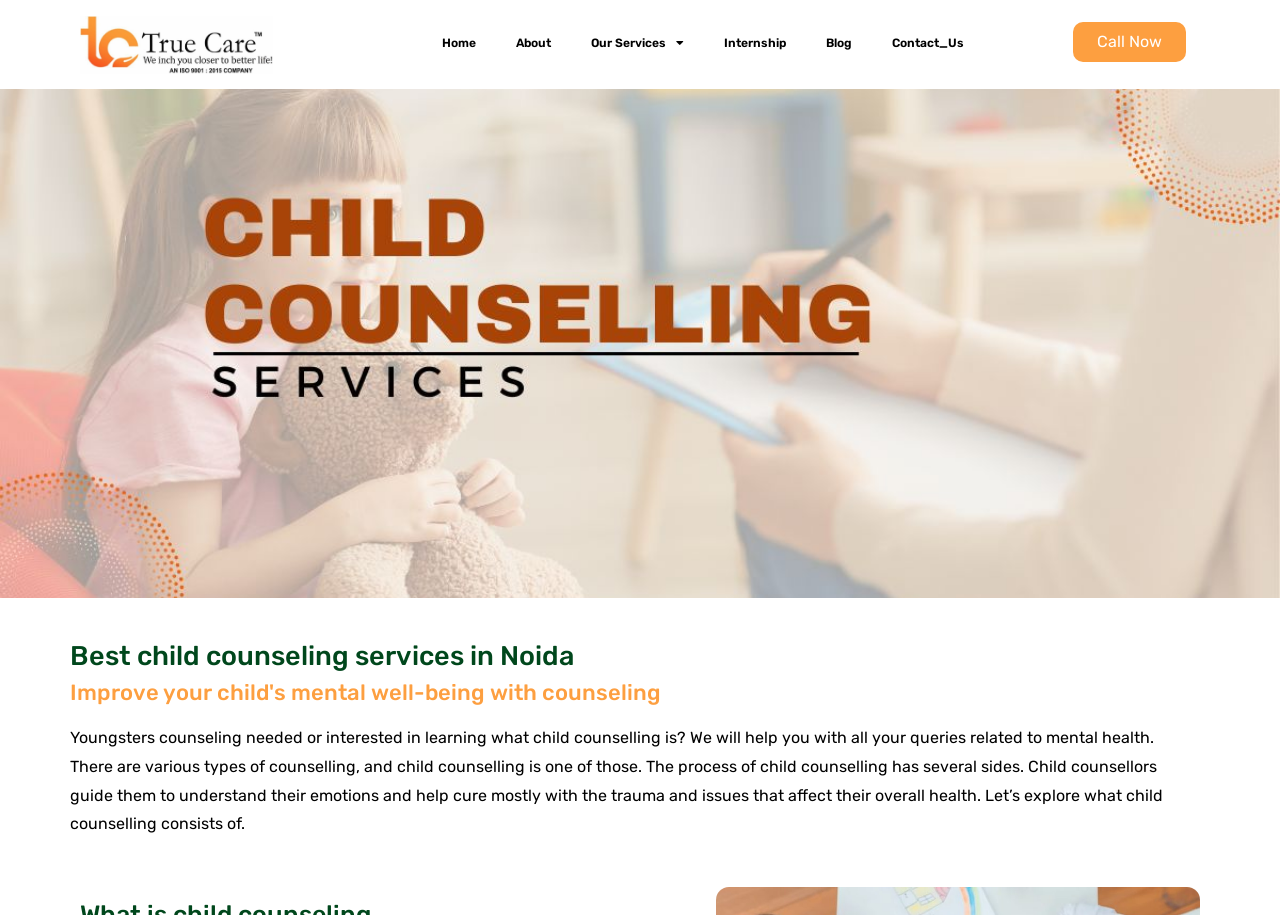Show the bounding box coordinates of the region that should be clicked to follow the instruction: "Click on Counselling."

[0.062, 0.017, 0.314, 0.081]